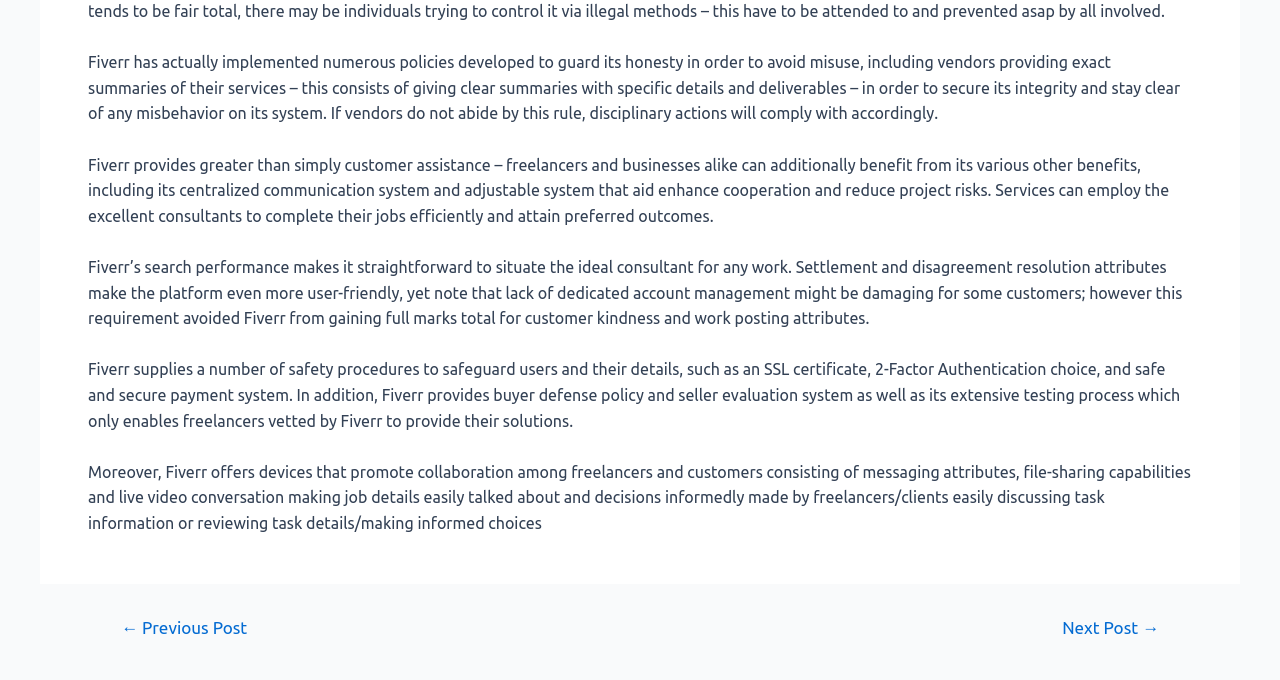What happens if vendors do not follow Fiverr's rules?
Provide an in-depth answer to the question, covering all aspects.

The text states that if vendors do not abide by Fiverr's rules, disciplinary actions will follow accordingly, which implies that Fiverr takes measures to ensure that its policies are respected and enforced.